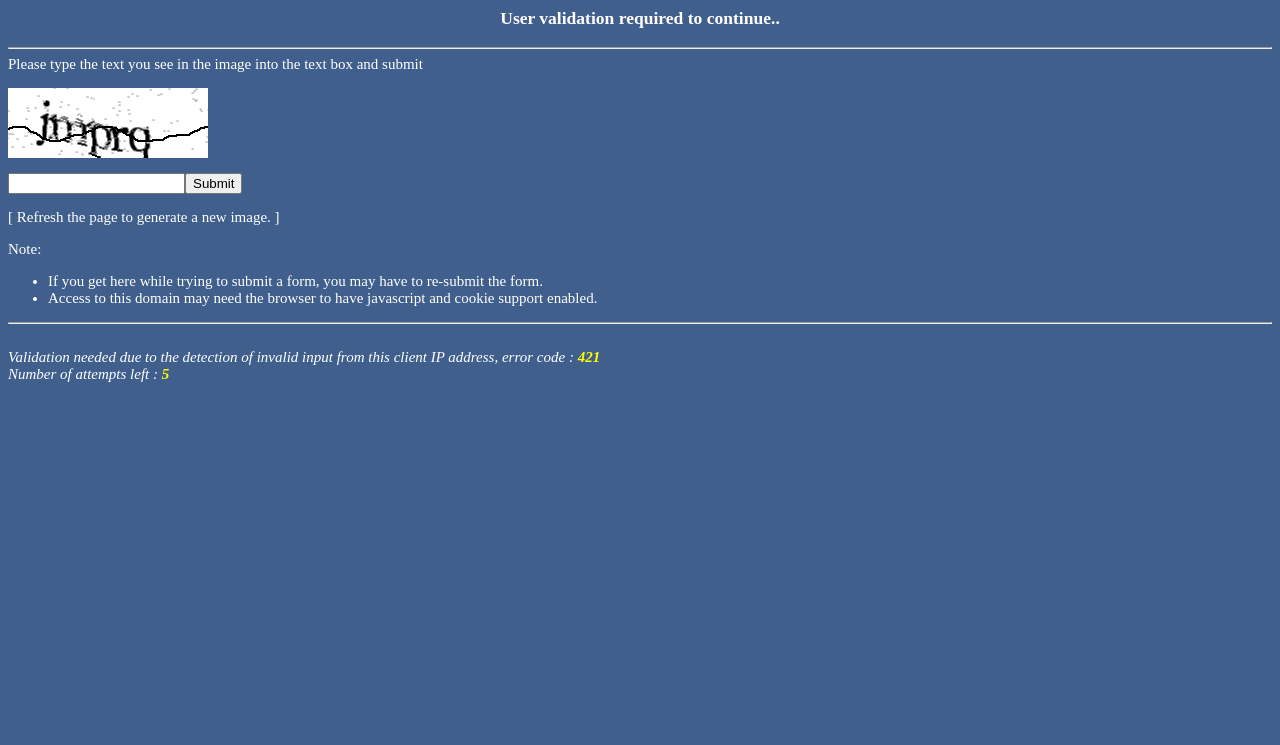Provide the bounding box coordinates for the UI element that is described by this text: "name="captcha_resp_txt"". The coordinates should be in the form of four float numbers between 0 and 1: [left, top, right, bottom].

[0.006, 0.232, 0.145, 0.26]